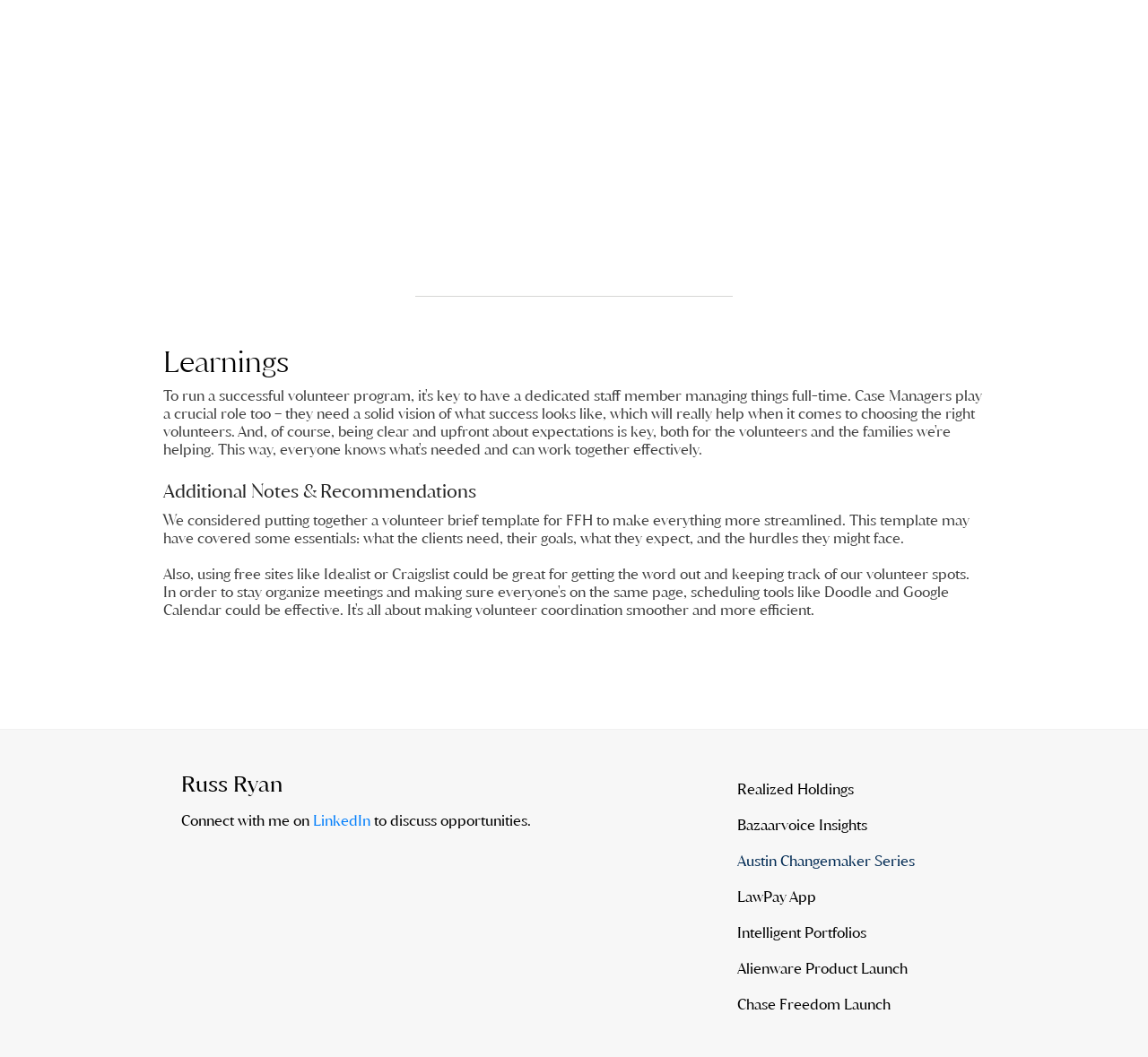Use the details in the image to answer the question thoroughly: 
What is the role of Case Managers in a volunteer program?

According to the webpage, Case Managers play a crucial role in a volunteer program, as they need a solid vision of what success looks like, which will really help when it comes to choosing the right volunteers.